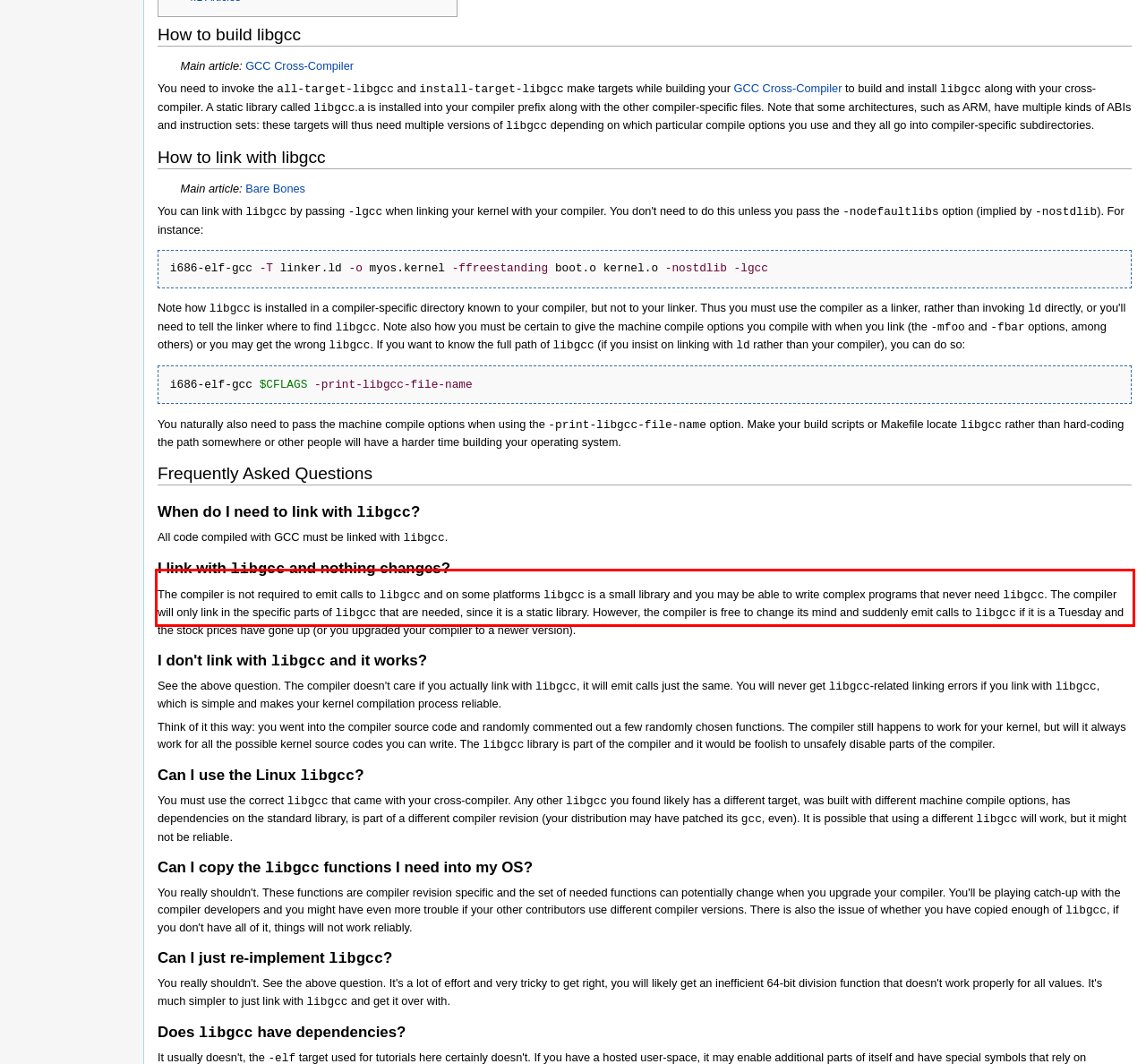Analyze the screenshot of a webpage where a red rectangle is bounding a UI element. Extract and generate the text content within this red bounding box.

The compiler is not required to emit calls to libgcc and on some platforms libgcc is a small library and you may be able to write complex programs that never need libgcc. The compiler will only link in the specific parts of libgcc that are needed, since it is a static library. However, the compiler is free to change its mind and suddenly emit calls to libgcc if it is a Tuesday and the stock prices have gone up (or you upgraded your compiler to a newer version).